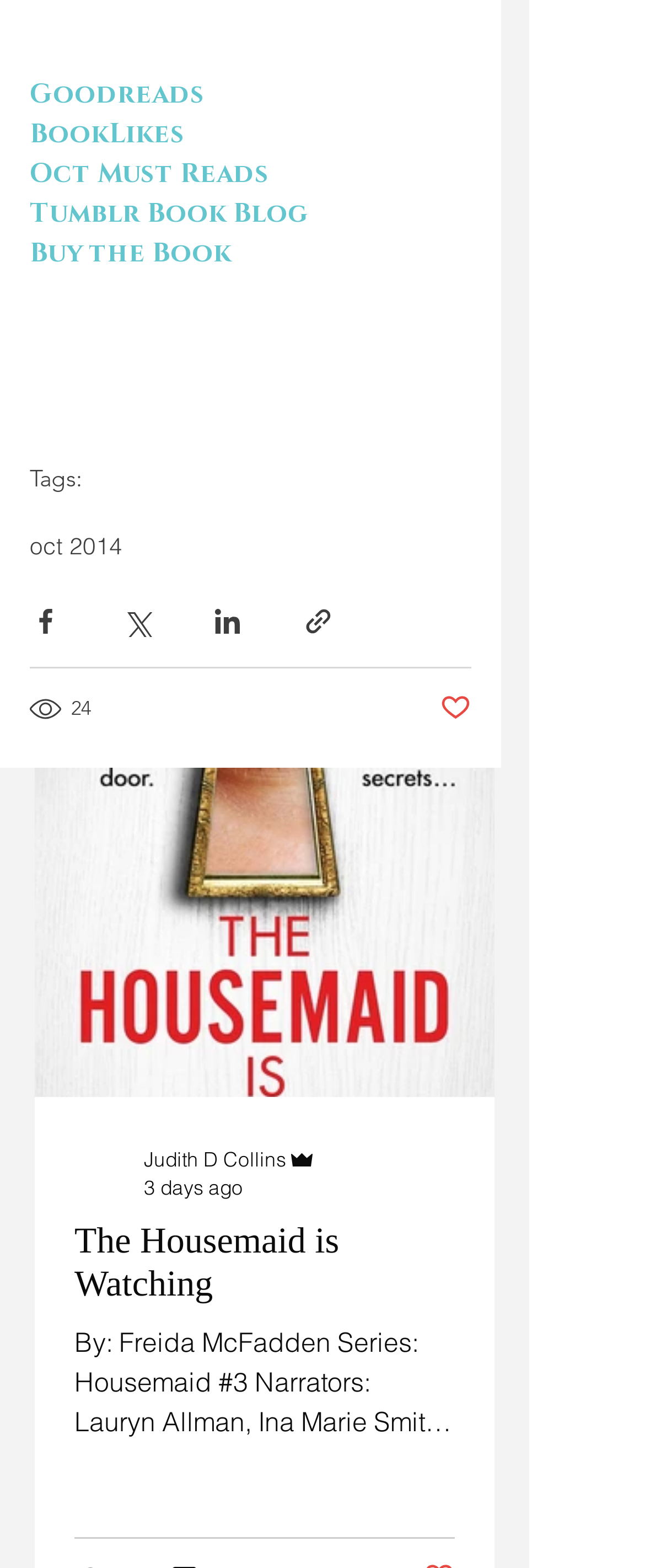Please determine the bounding box coordinates for the element that should be clicked to follow these instructions: "Click on the 'Buy the Book' link".

[0.046, 0.15, 0.369, 0.173]